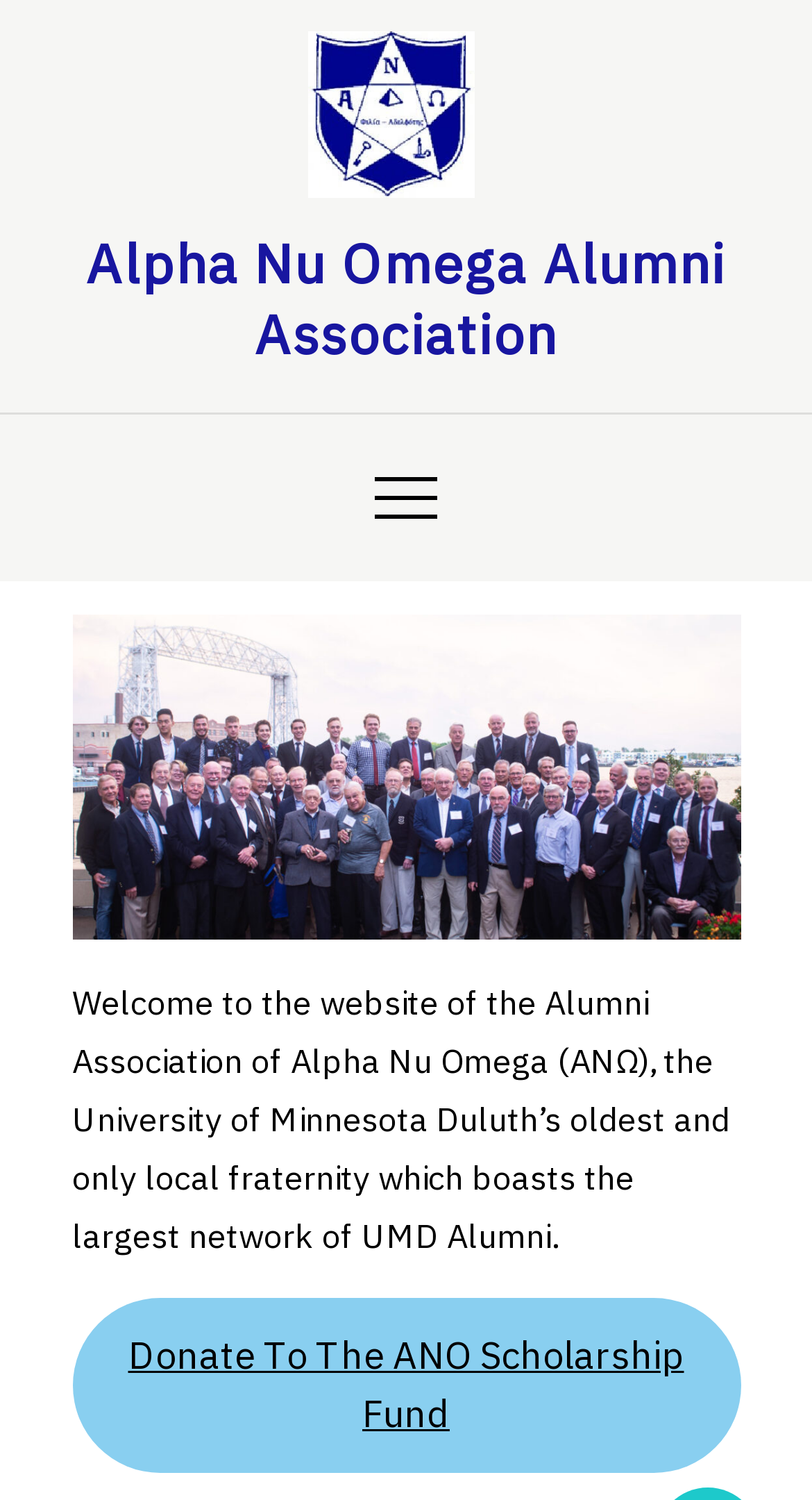What is the primary heading on this webpage?

Alpha Nu Omega Alumni Association